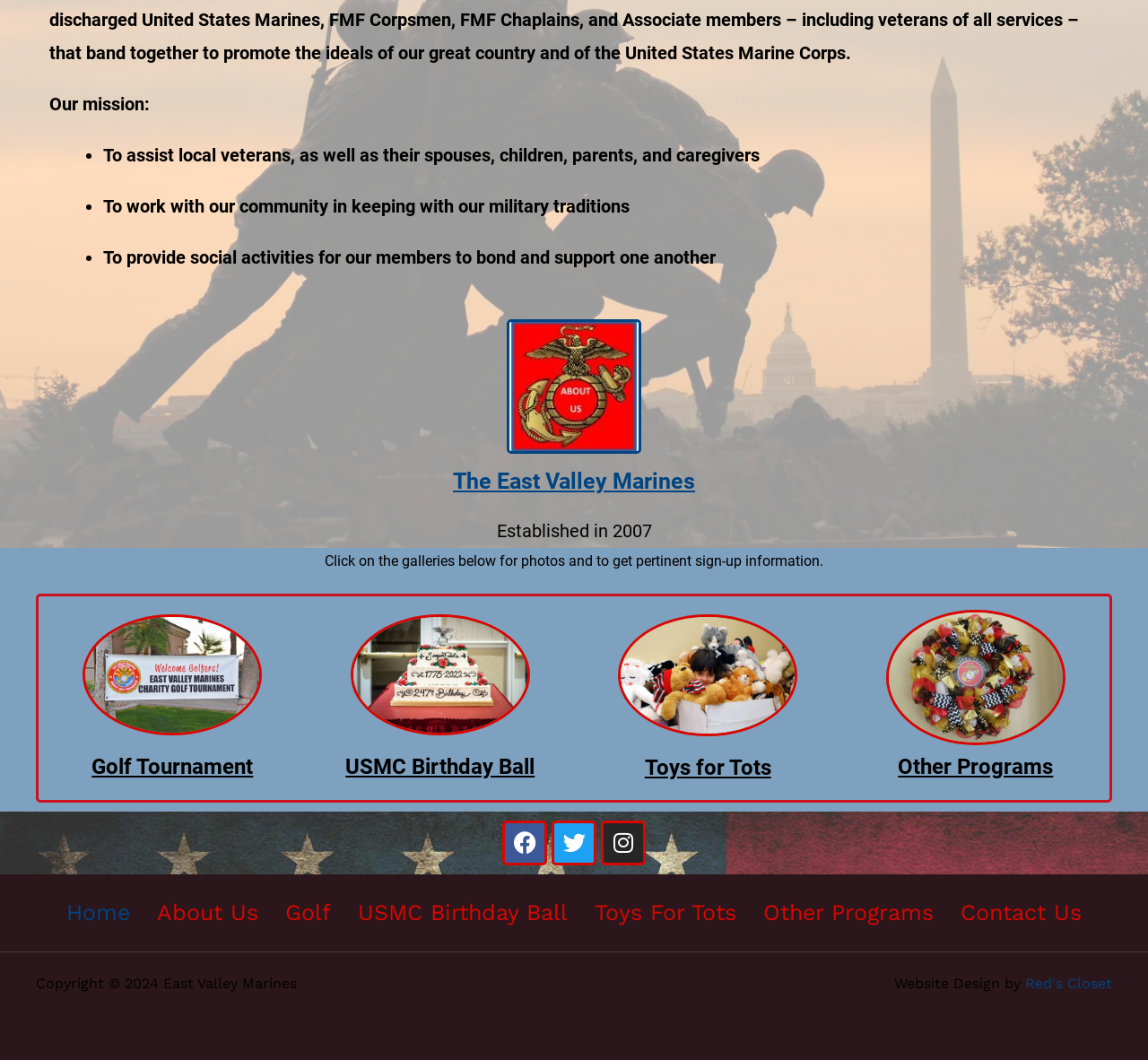Find the bounding box of the web element that fits this description: "Golf".

[0.237, 0.842, 0.3, 0.881]